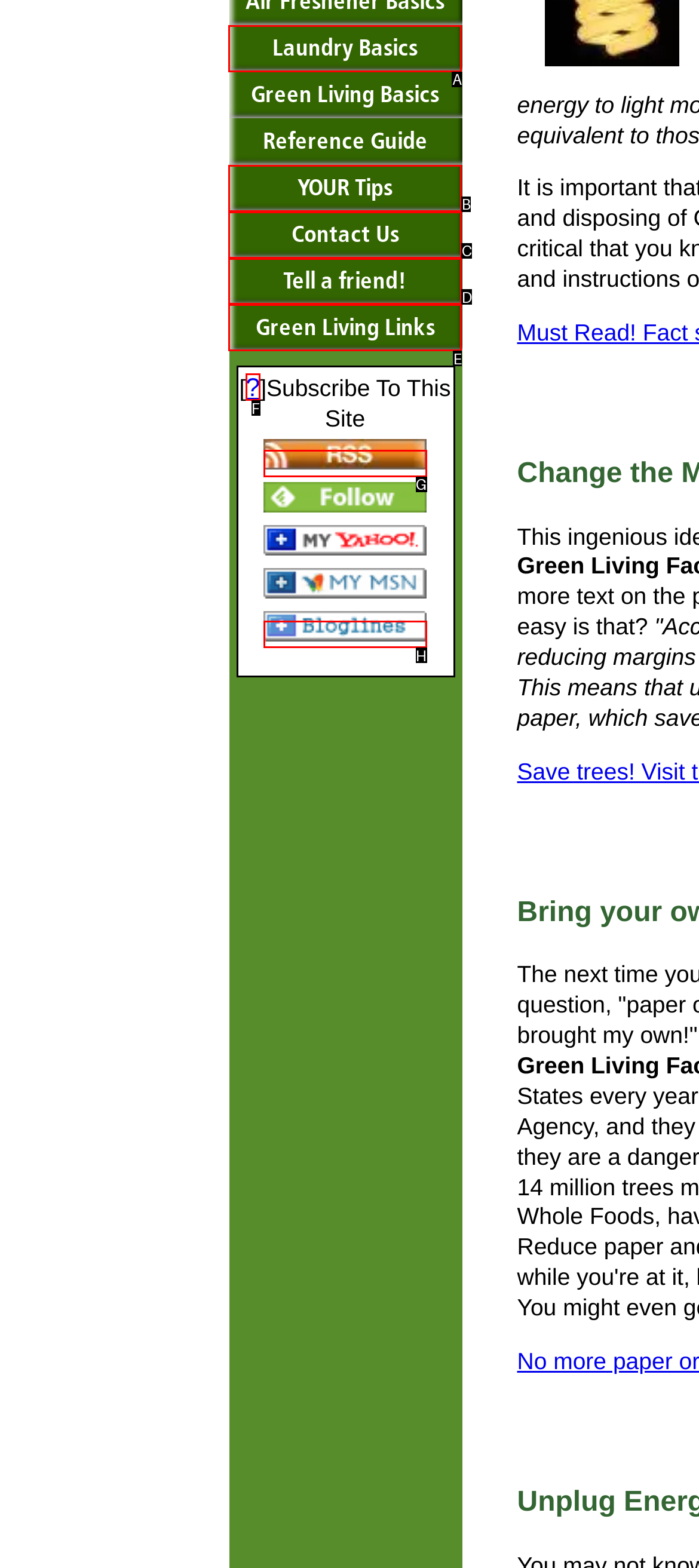Given the element description: Tell a friend!, choose the HTML element that aligns with it. Indicate your choice with the corresponding letter.

D